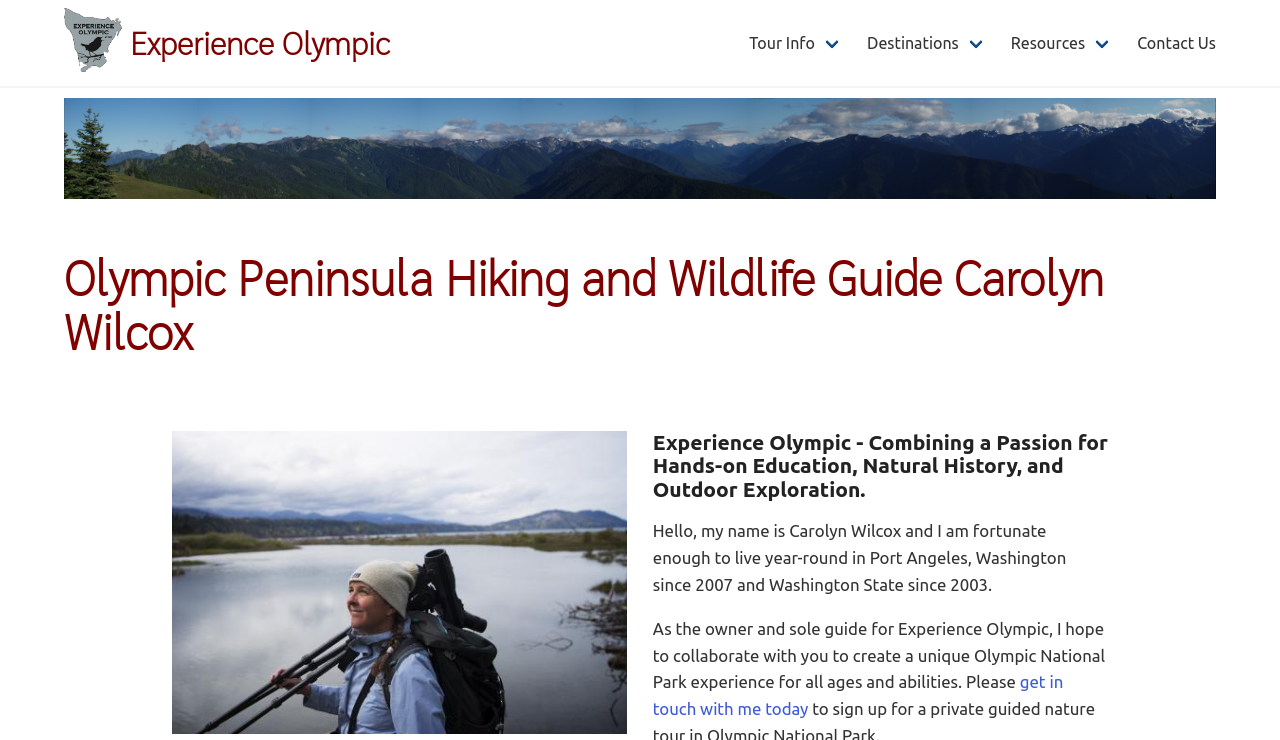Identify the main heading of the webpage and provide its text content.

Olympic Peninsula Hiking and Wildlife Guide Carolyn Wilcox